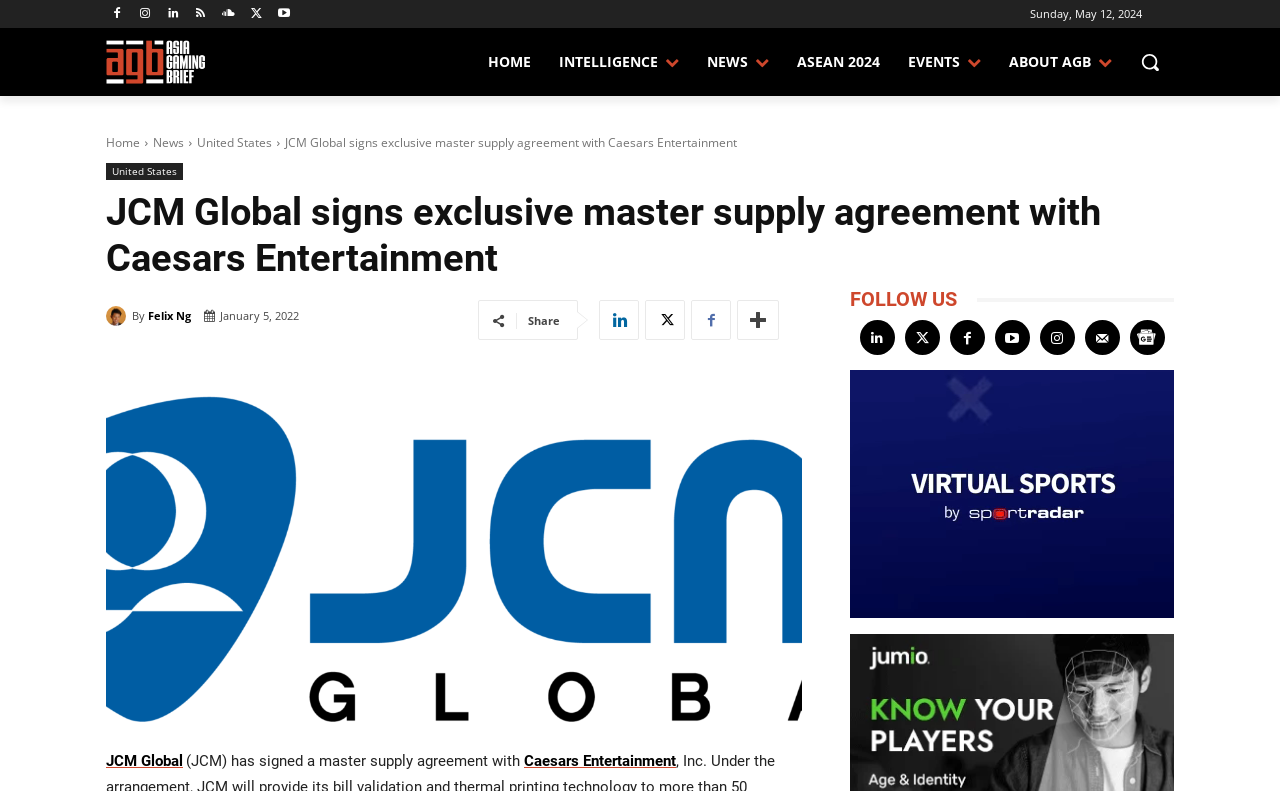Can you find and provide the main heading text of this webpage?

JCM Global signs exclusive master supply agreement with Caesars Entertainment